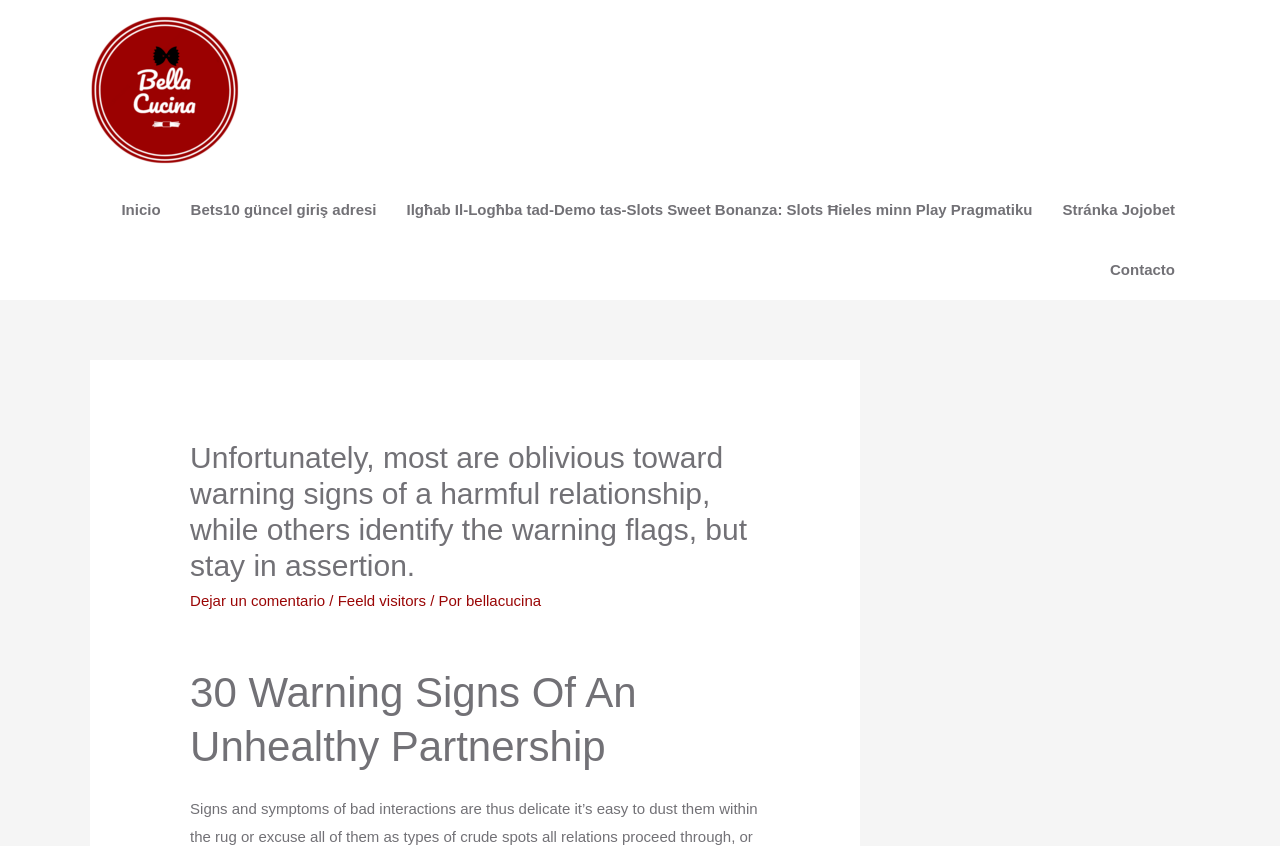Construct a thorough caption encompassing all aspects of the webpage.

The webpage appears to be a blog post or article discussing relationships. At the top, there is a title "Unfortunately, most are oblivious toward warning signs of a harmful relationship, while others identify the warning flags, but stay in assertion. – bellacucina" which is also a clickable link. Below the title, there is a small image of "bellacucina" logo.

On the top right side, there is a navigation menu with five links: "Inicio", "Bets10 güncel giriş adresi", "Ilgħab Il-Logħba tad-Demo tas-Slots Sweet Bonanza: Slots Ħieles minn Play Pragmatiku", "Stránka Jojobet", and "Contacto".

Below the navigation menu, there is a header section with a heading that repeats the title. Underneath, there are four links: "Dejar un comentario", "Feeld visitors", and "bellacucina", separated by forward slashes.

The main content of the page is headed by a title "30 Warning Signs Of An Unhealthy Partnership", which is centered on the page.